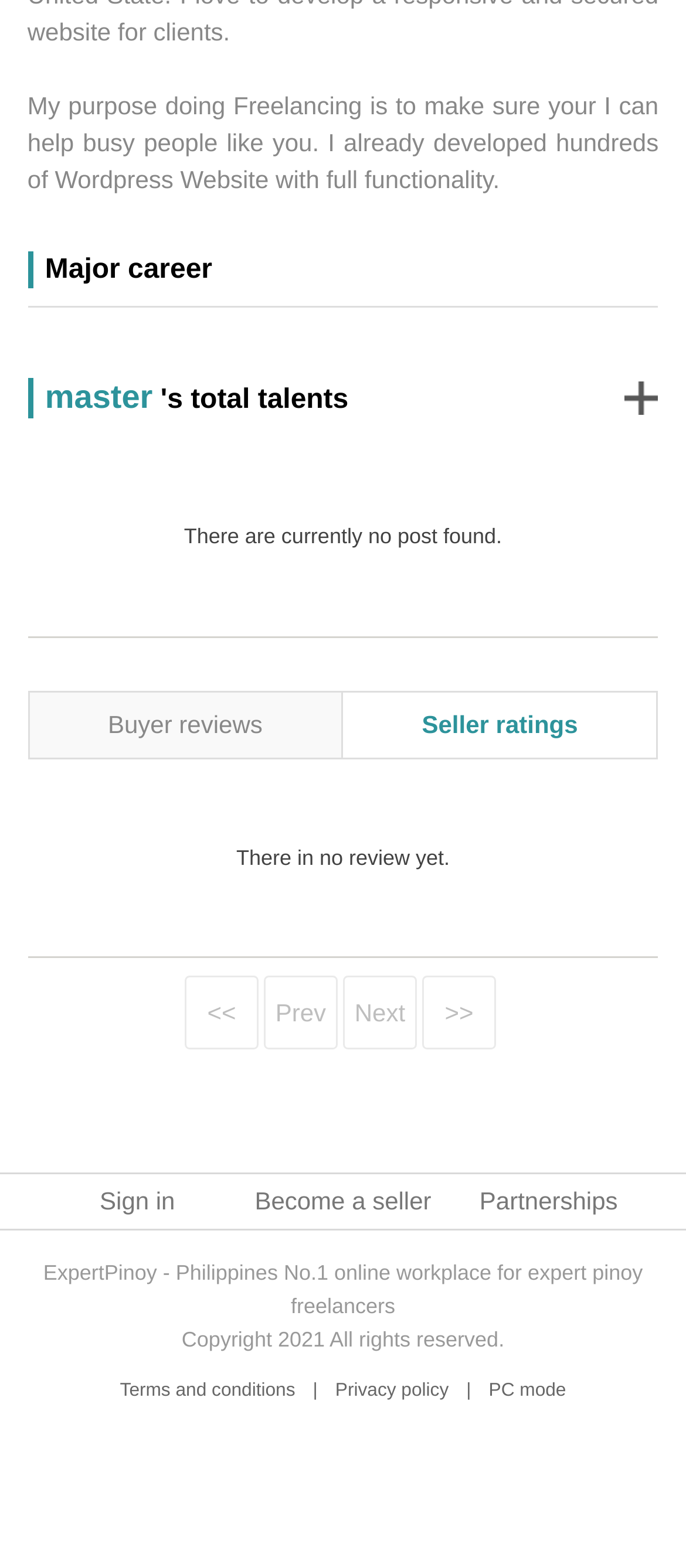Extract the bounding box coordinates of the UI element described: "Terms and conditions". Provide the coordinates in the format [left, top, right, bottom] with values ranging from 0 to 1.

[0.175, 0.879, 0.43, 0.893]